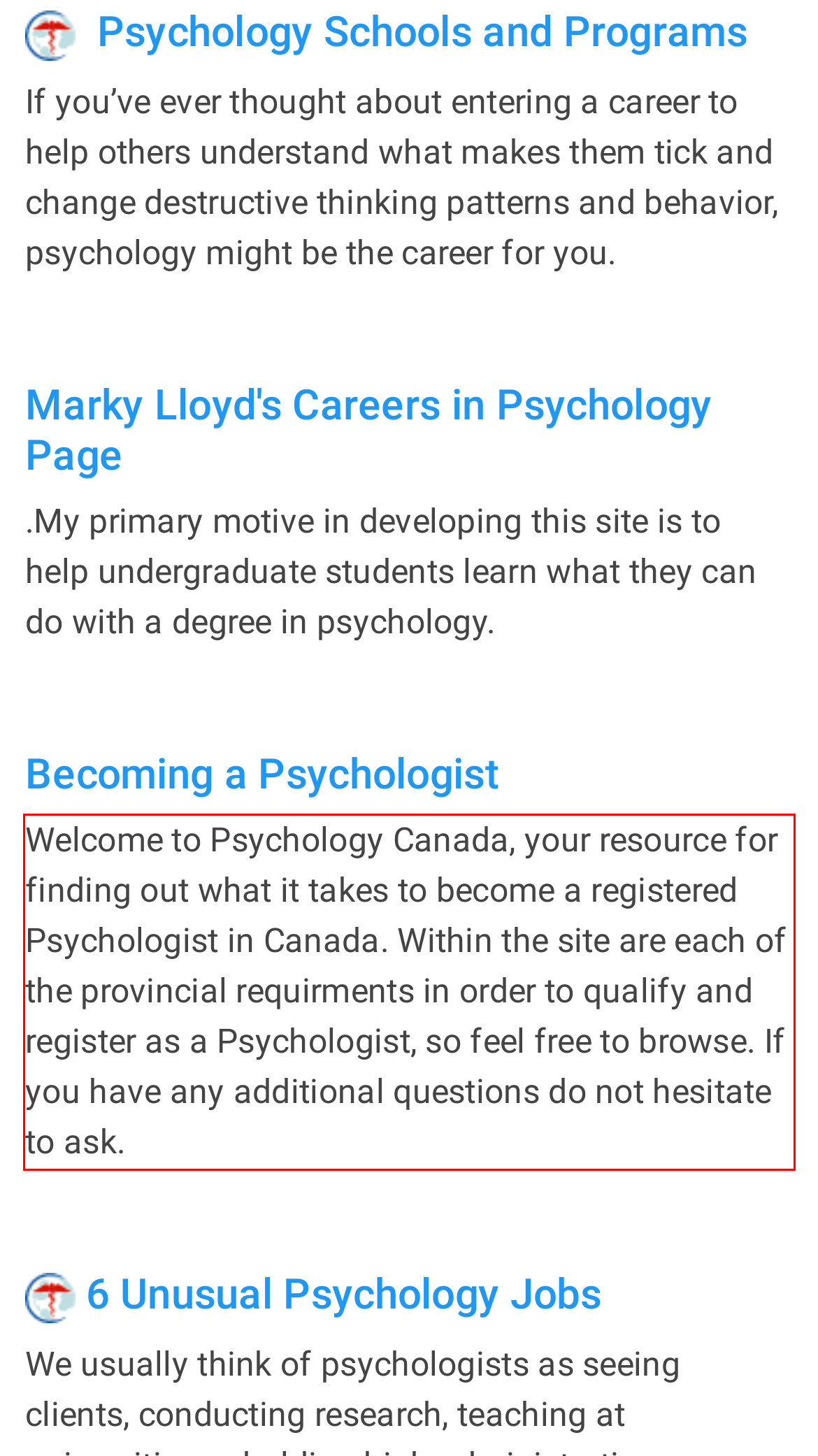You have a screenshot of a webpage with a UI element highlighted by a red bounding box. Use OCR to obtain the text within this highlighted area.

Welcome to Psychology Canada, your resource for finding out what it takes to become a registered Psychologist in Canada. Within the site are each of the provincial requirments in order to qualify and register as a Psychologist, so feel free to browse. If you have any additional questions do not hesitate to ask.